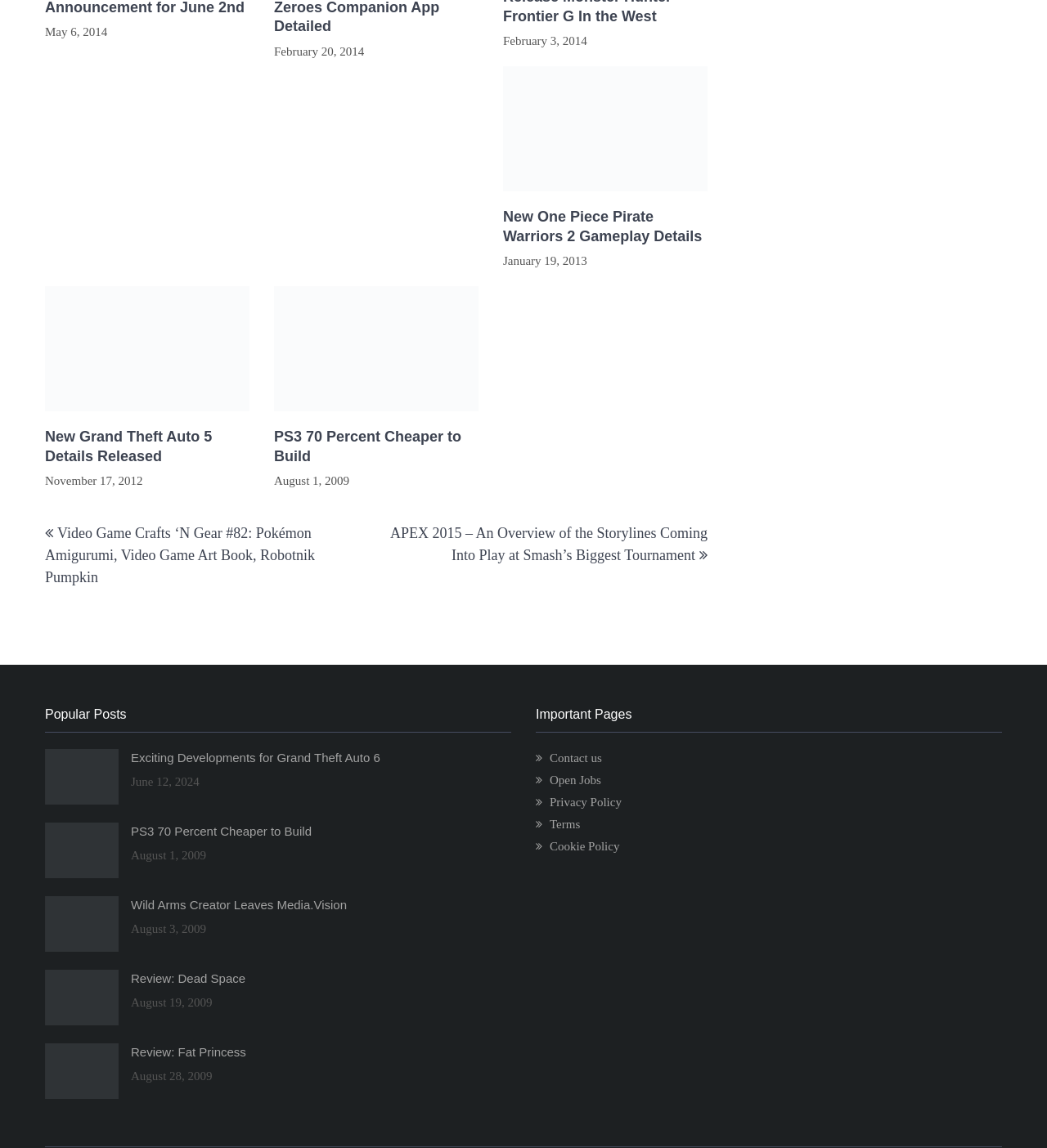What is the date of the first post?
Please give a detailed and elaborate answer to the question.

I found the date of the first post by looking at the topmost StaticText element, which contains the date 'May 6, 2014'.